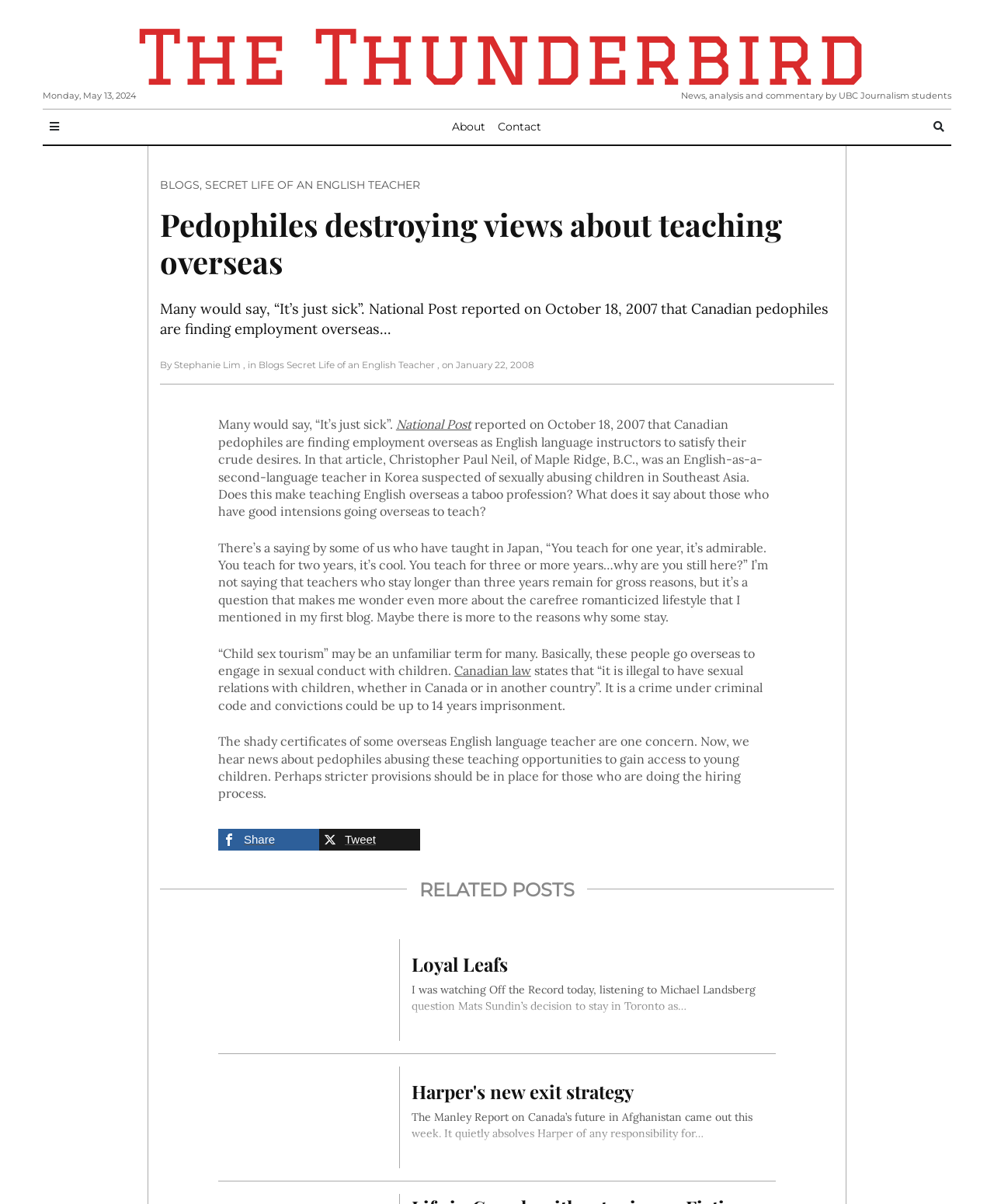Select the bounding box coordinates of the element I need to click to carry out the following instruction: "Click the 'Contact' link".

[0.494, 0.094, 0.55, 0.117]